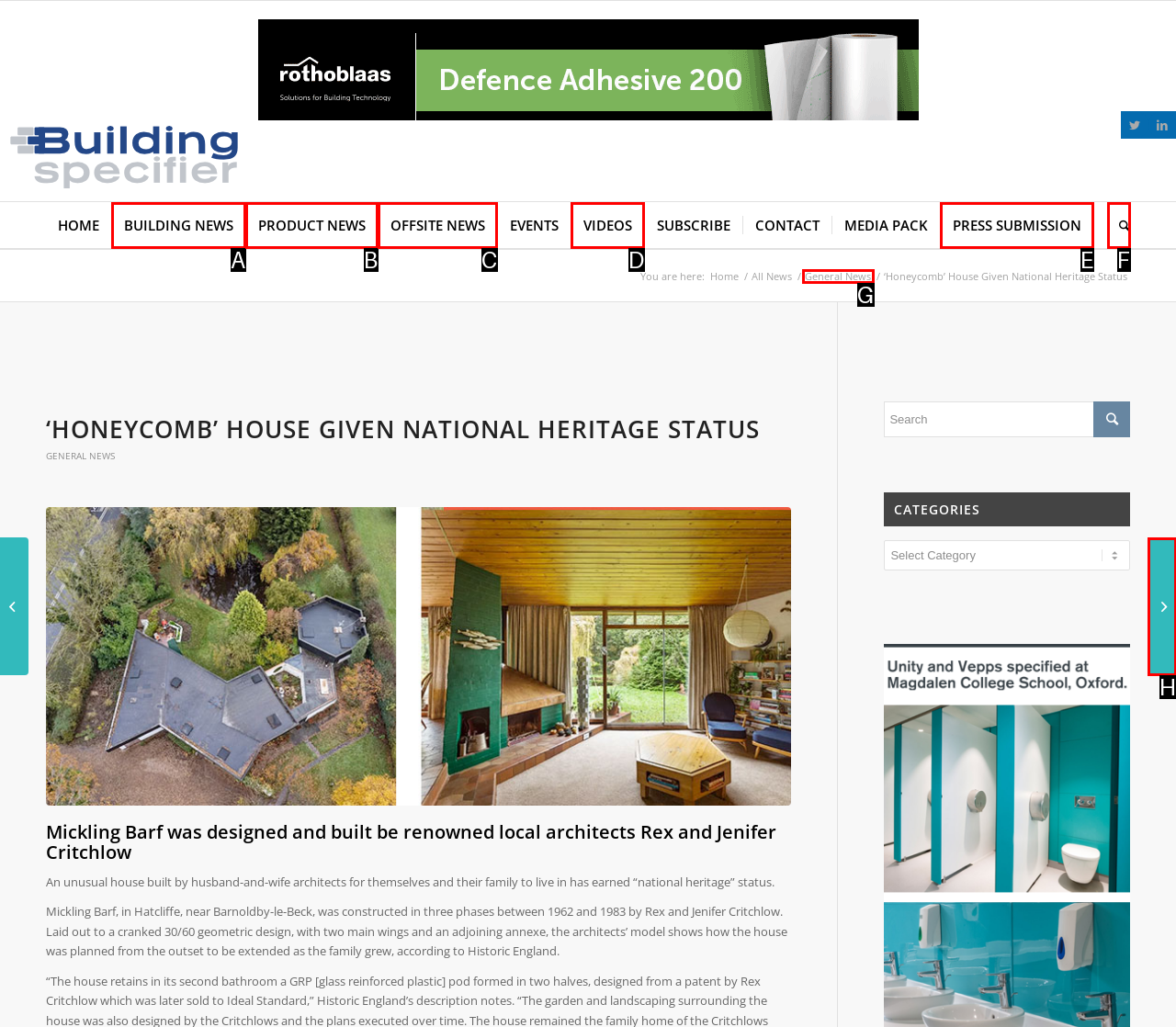From the provided options, which letter corresponds to the element described as: Offsite News
Answer with the letter only.

C